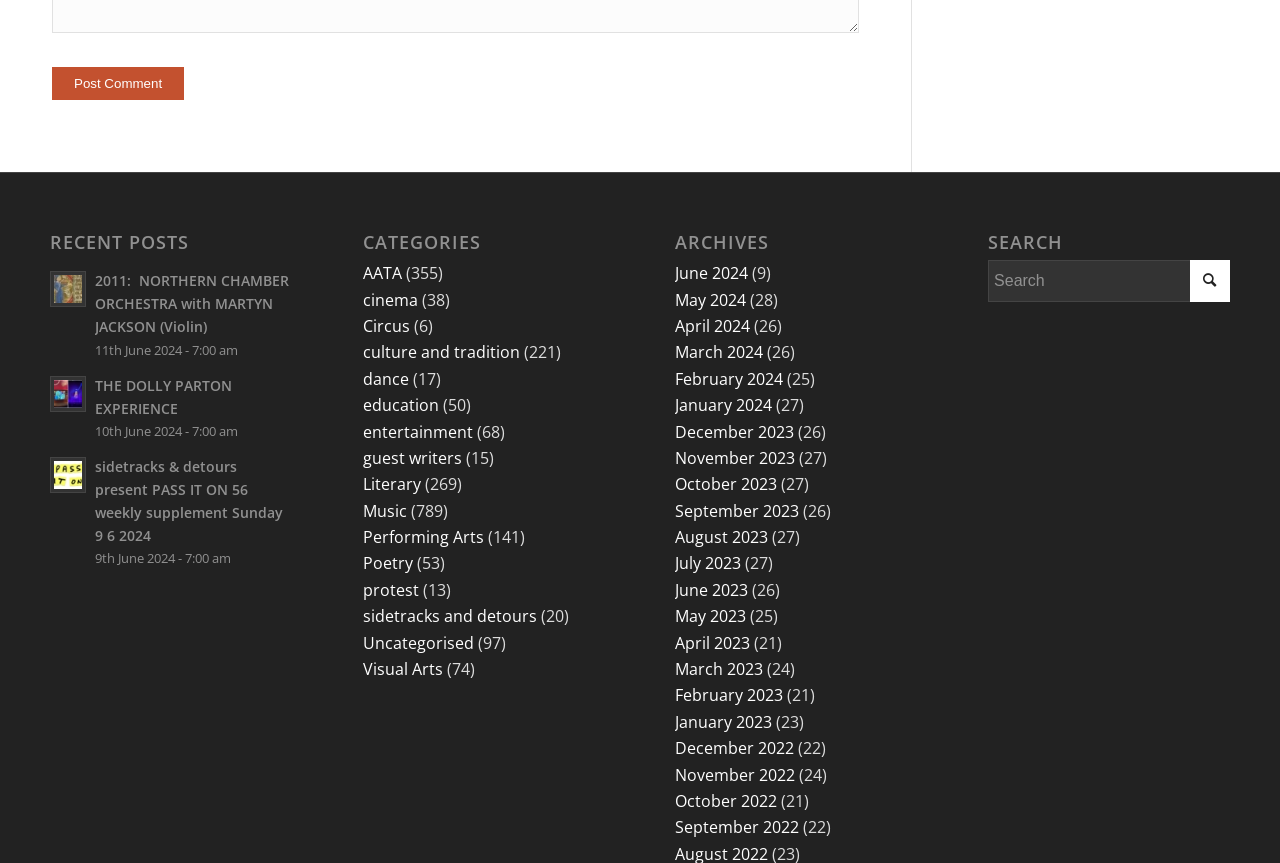Please identify the bounding box coordinates of the element's region that needs to be clicked to fulfill the following instruction: "Go to Pure website". The bounding box coordinates should consist of four float numbers between 0 and 1, i.e., [left, top, right, bottom].

None